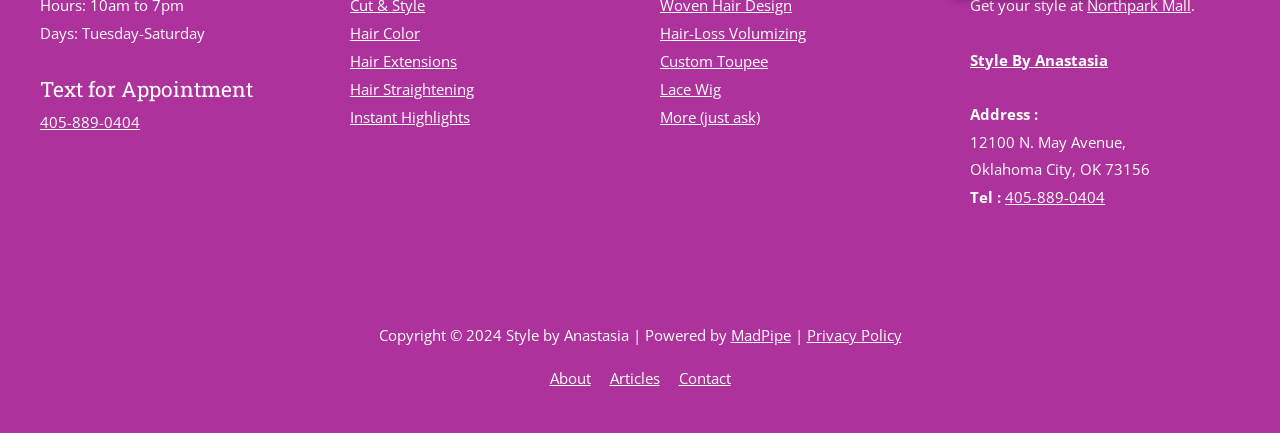What is the name of the stylist?
Look at the screenshot and give a one-word or phrase answer.

Anastasia